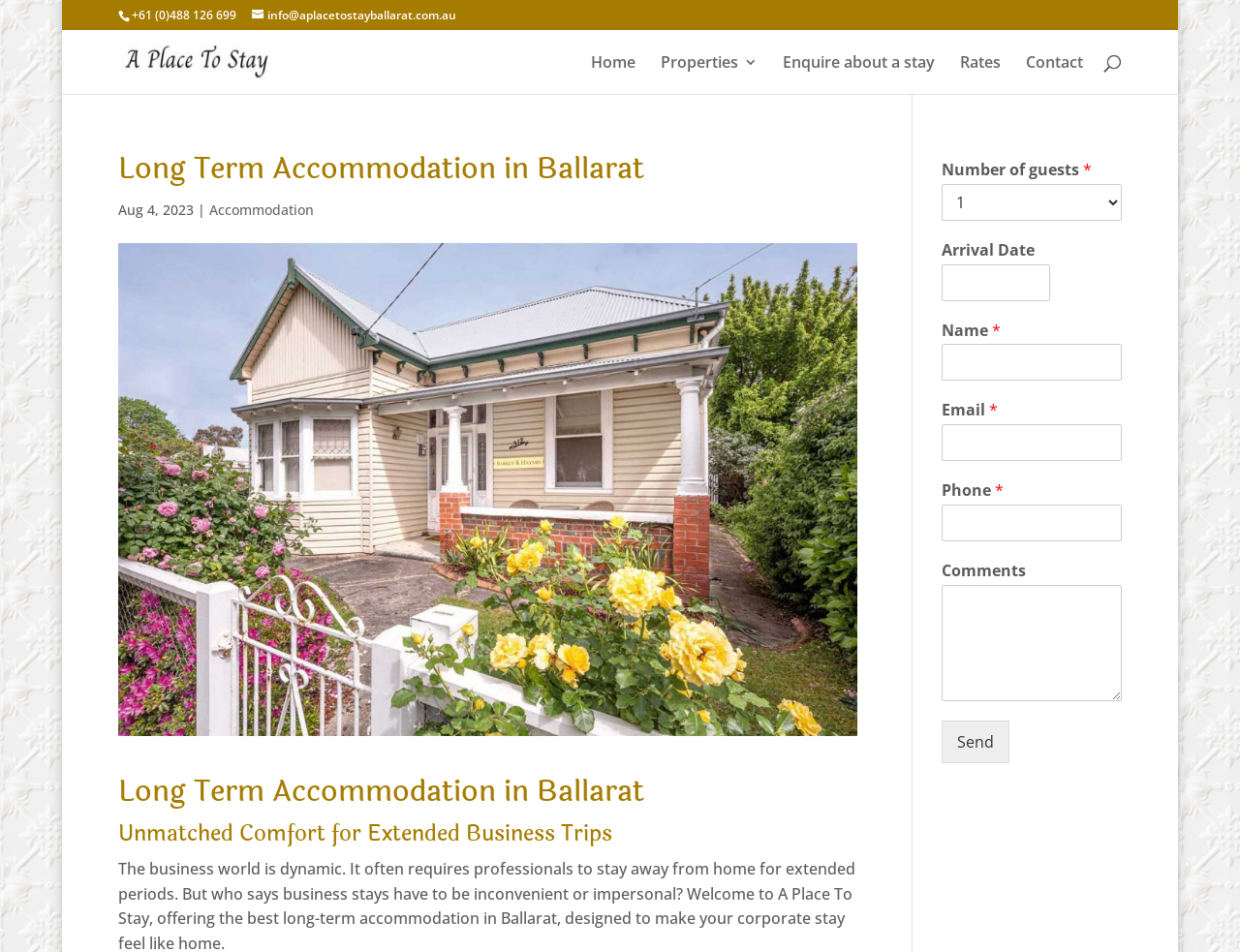Respond with a single word or phrase for the following question: 
What is the current date on the webpage?

Aug 4, 2023